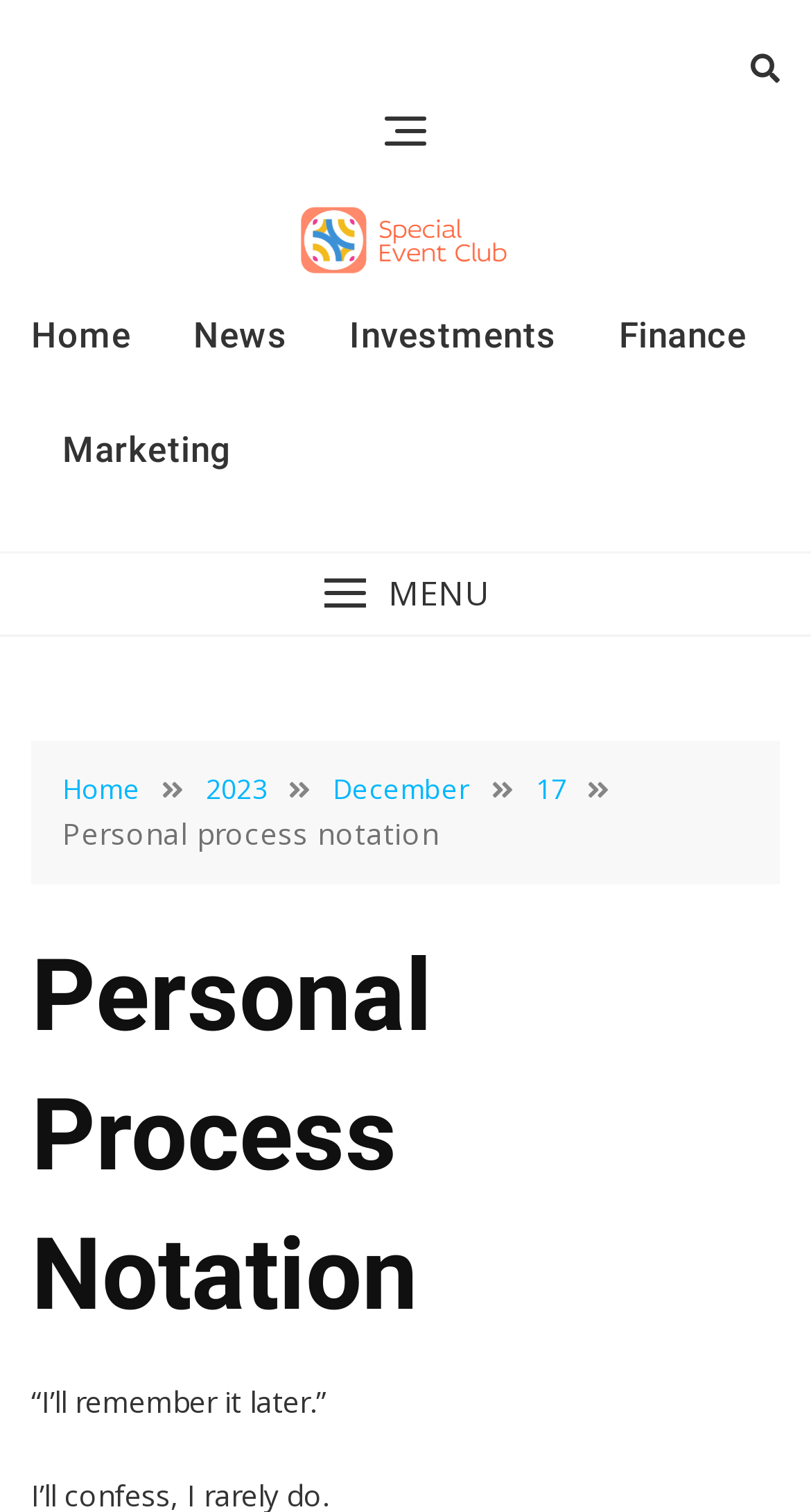Offer an in-depth caption of the entire webpage.

The webpage is about Personal Process Notation, specifically related to a Special Event Club. At the top right corner, there is a button with a search icon. Below it, there is a horizontal navigation menu with links to different sections: Home, News, Investments, Finance, and Marketing. 

On the left side, there is a MENU button that opens a popup menu. Below the navigation menu, there is a breadcrumbs navigation section that shows the current page's location in the website's hierarchy. The breadcrumbs links are: Home, 2023, December, and 17.

The main content of the page is headed by a title "Personal Process Notation" and has a subtitle "“I’ll remember it later.”". There is also an image on the page, but its content is not described.